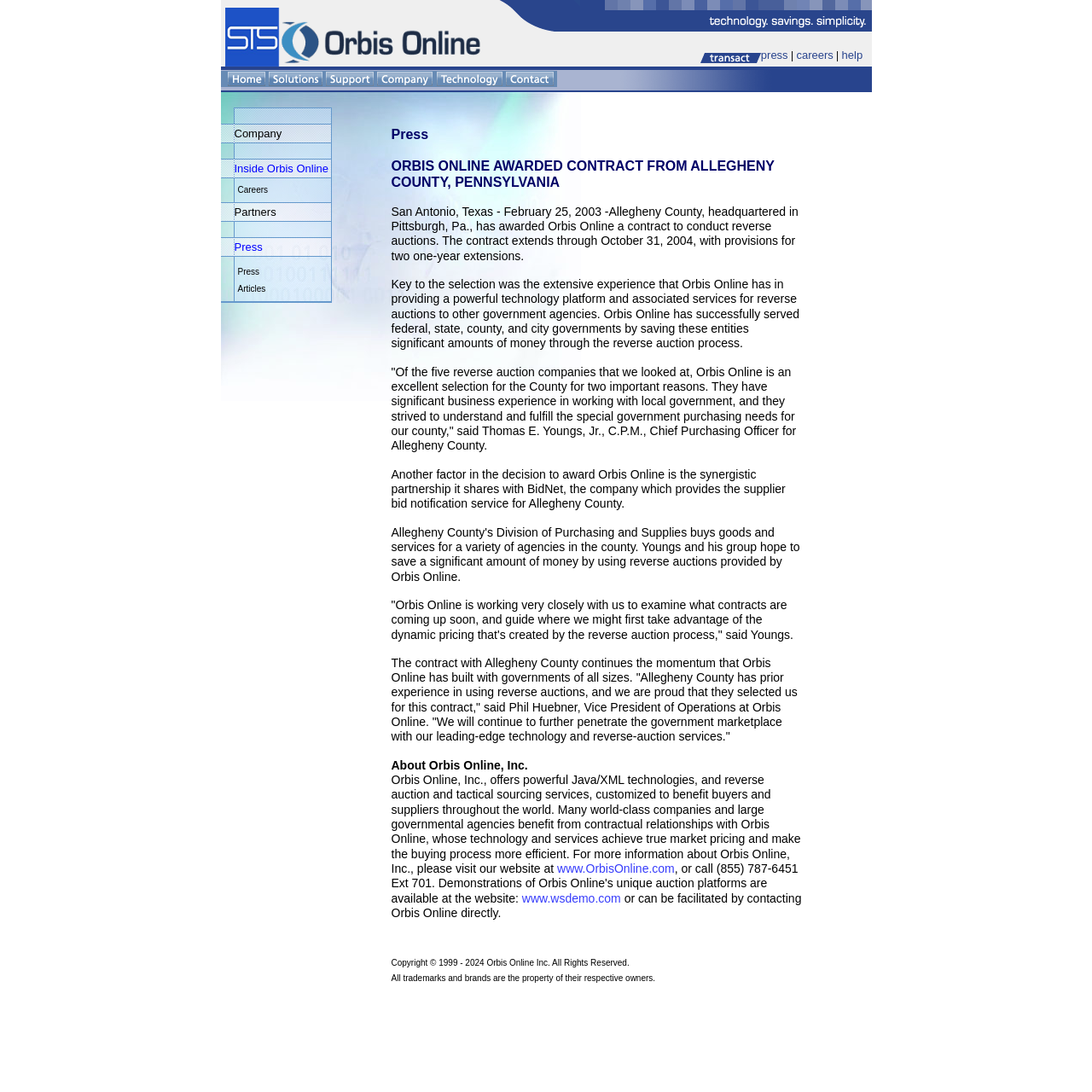Determine the bounding box coordinates for the clickable element to execute this instruction: "click on Orbis Online Home". Provide the coordinates as four float numbers between 0 and 1, i.e., [left, top, right, bottom].

[0.206, 0.05, 0.44, 0.063]